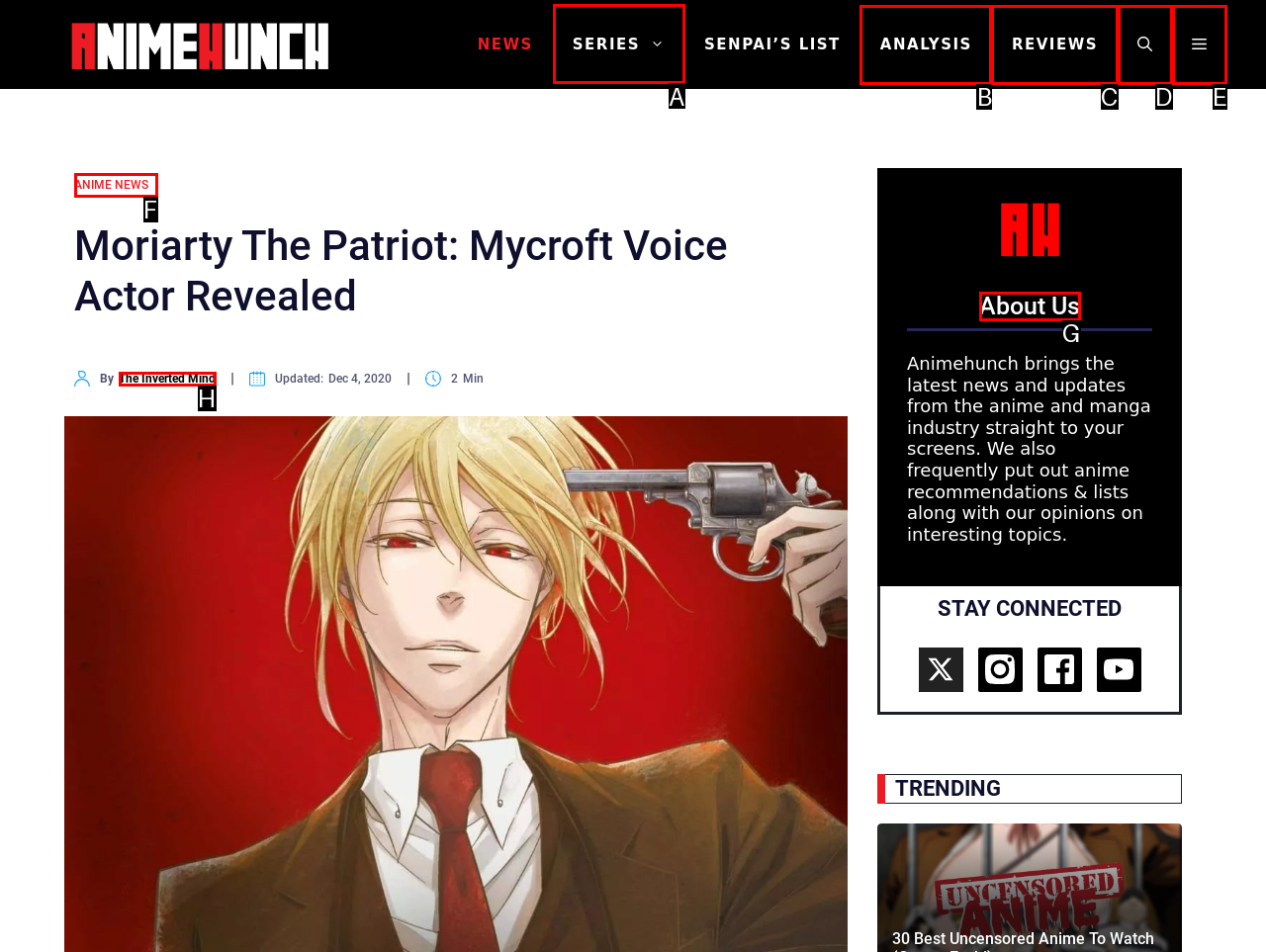For the task: Visit the SERIES page, identify the HTML element to click.
Provide the letter corresponding to the right choice from the given options.

A